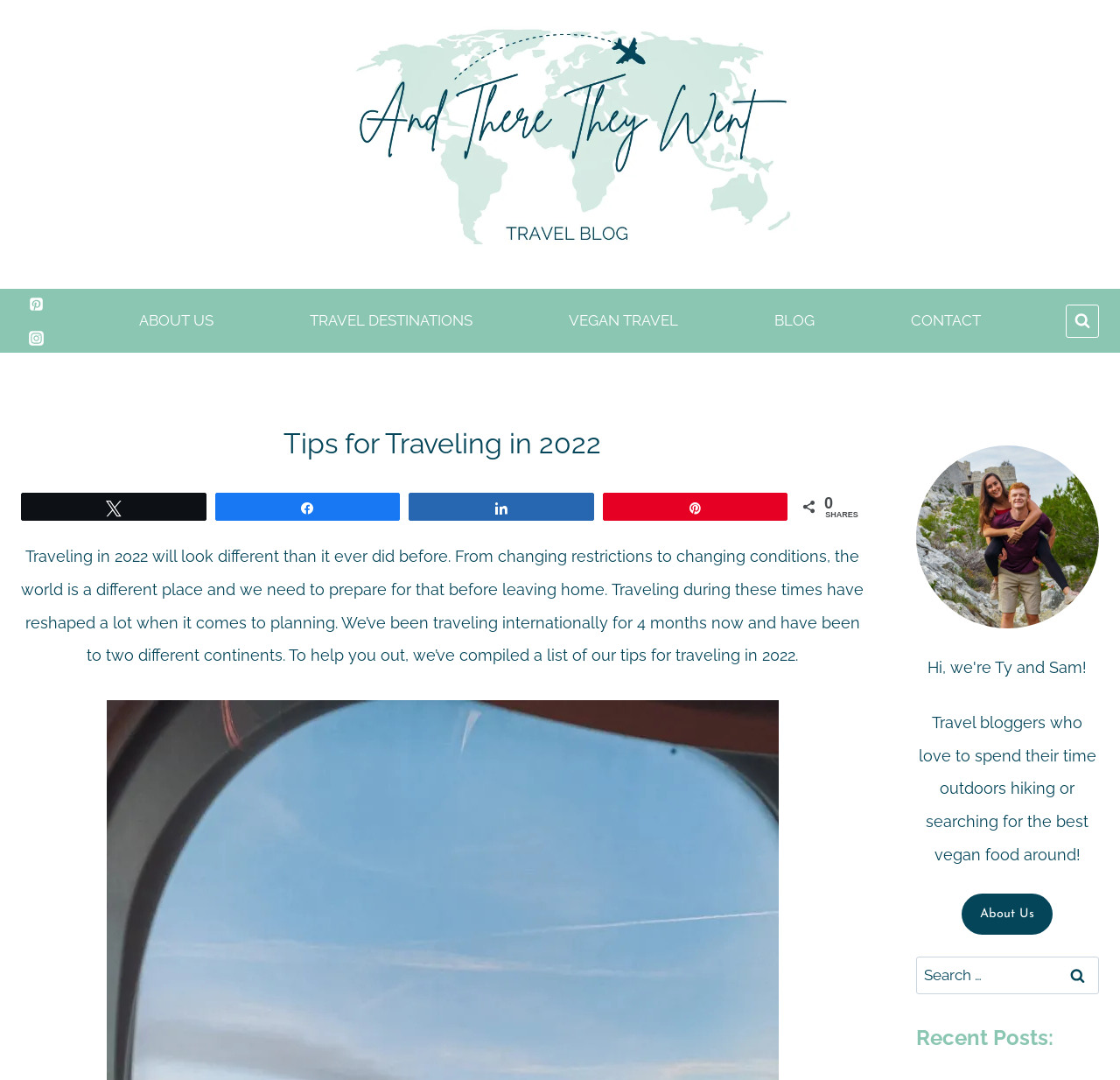How many social media links are available? From the image, respond with a single word or brief phrase.

5